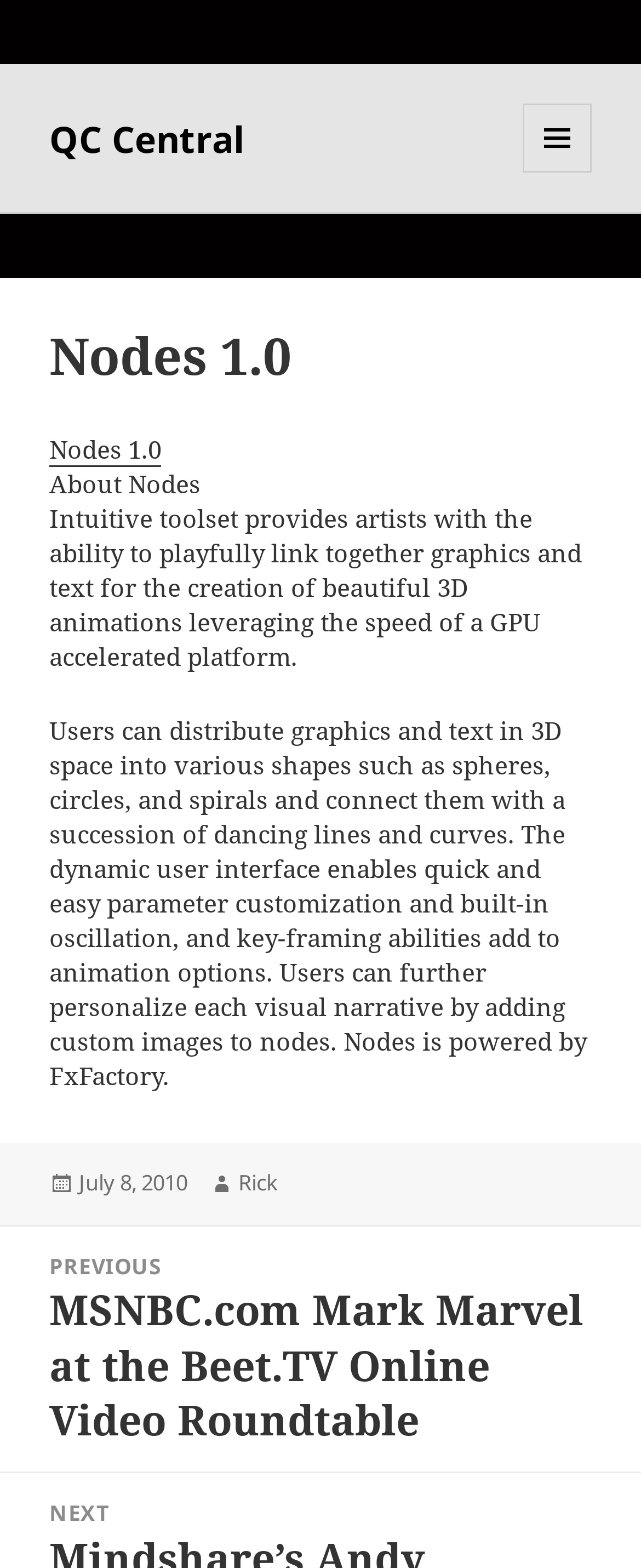Provide your answer to the question using just one word or phrase: What is the previous post about?

MSNBC.com Mark Marvel at the Beet.TV Online Video Roundtable